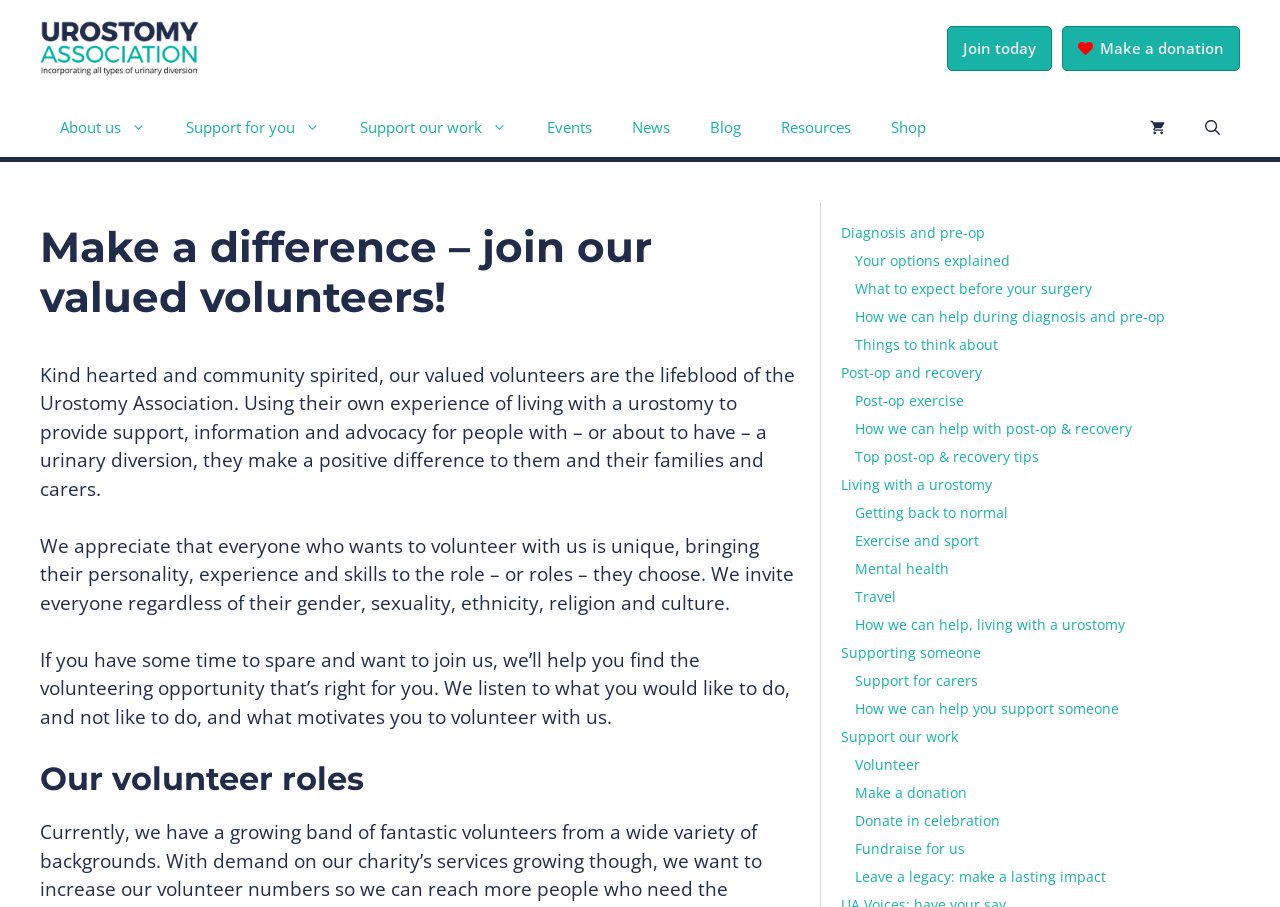Provide a thorough description of the webpage's content and layout.

This webpage is about the Urostomy Association, a organization that supports people with or about to have a urinary diversion. At the top of the page, there is a banner with the organization's logo and a navigation menu with links to various sections of the website, including "About us", "Support for you", "Support our work", "Events", "News", "Blog", "Resources", and "Shop".

Below the navigation menu, there is a heading that reads "Make a difference – join our valued volunteers!" followed by a paragraph of text that describes the role of volunteers in the organization. The text explains that volunteers use their own experience of living with a urostomy to provide support, information, and advocacy for people with or about to have a urinary diversion.

The page then lists various volunteer roles, including "Diagnosis and pre-op", "Post-op and recovery", "Living with a urostomy", "Supporting someone", and "Support our work". Each role has several sub-links that provide more information about the specific role.

The page also has a section that describes the organization's appreciation for volunteers, stating that they value diversity and invite everyone to join, regardless of their gender, sexuality, ethnicity, religion, and culture.

At the bottom of the page, there are links to various ways to support the organization, including volunteering, making a donation, donating in celebration, fundraising, and leaving a legacy.

Overall, the webpage is focused on recruiting volunteers and providing information about the organization's mission and activities.